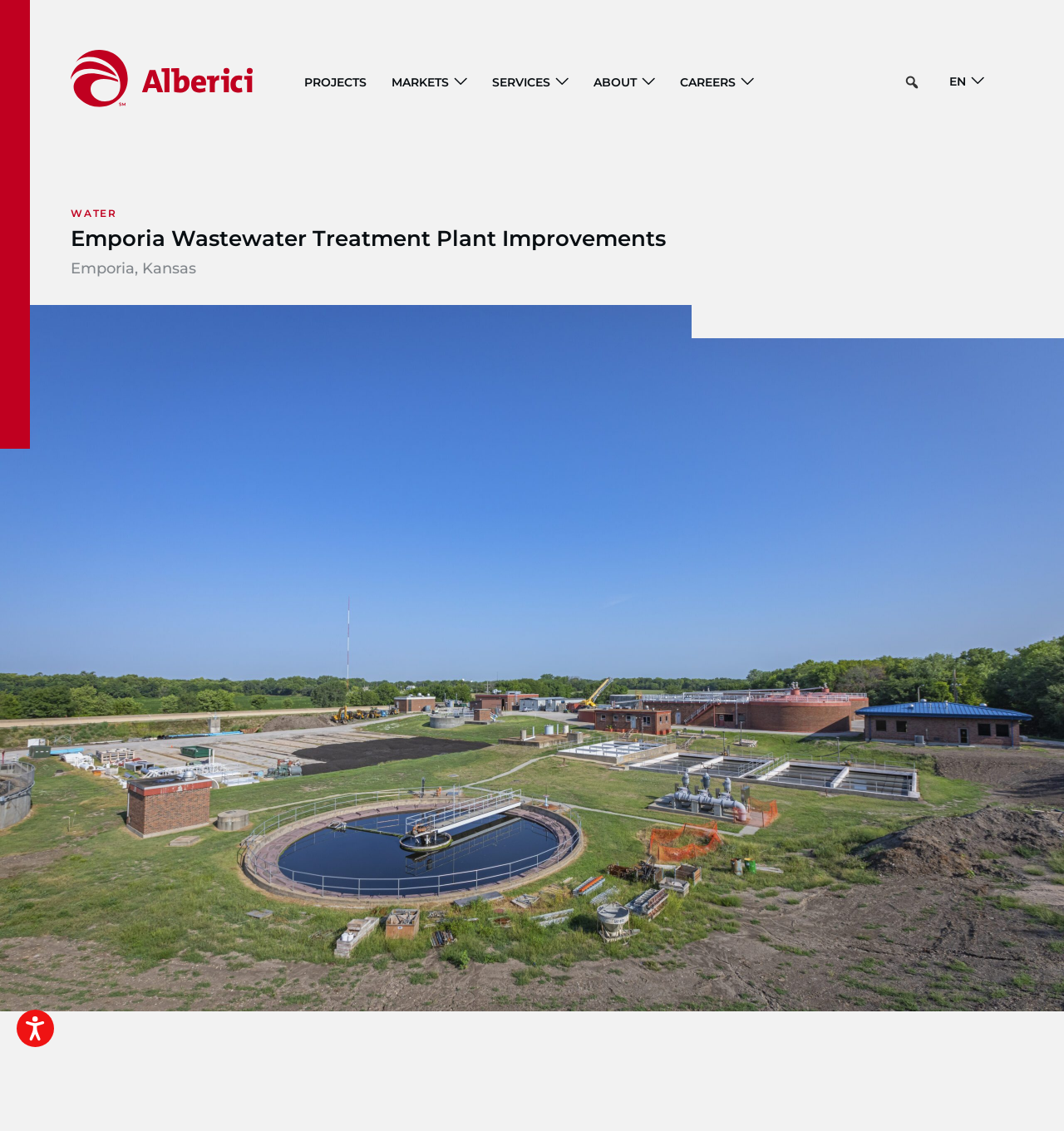What is the search function for?
Refer to the image and provide a one-word or short phrase answer.

Searching the website